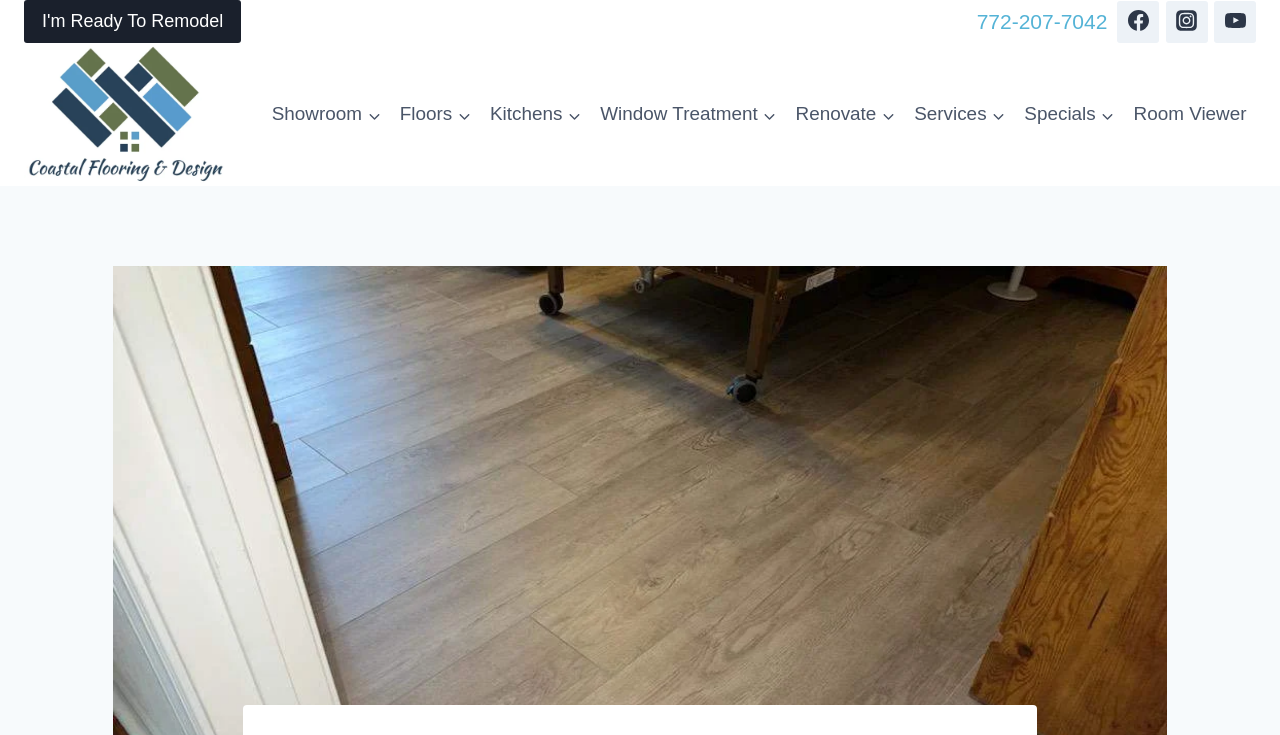Give a comprehensive overview of the webpage, including key elements.

The webpage is about LVT flooring, with a guide provided by Coastal Flooring & Design Center. At the top left, there is a link "I'm Ready To Remodel" and a phone number "772-207-7042" next to it. On the top right, there are social media links, including Facebook, Instagram, and YouTube, each accompanied by its respective icon. 

Below the social media links, there is a logo of Coastal Flooring and Design Center, which is also a link. Underneath the logo, there is a primary navigation menu with several links, including "Showroom", "Floors", "Kitchens", "Window Treatment", "Renovate", "Services", "Specials", and "Room Viewer", arranged horizontally from left to right.